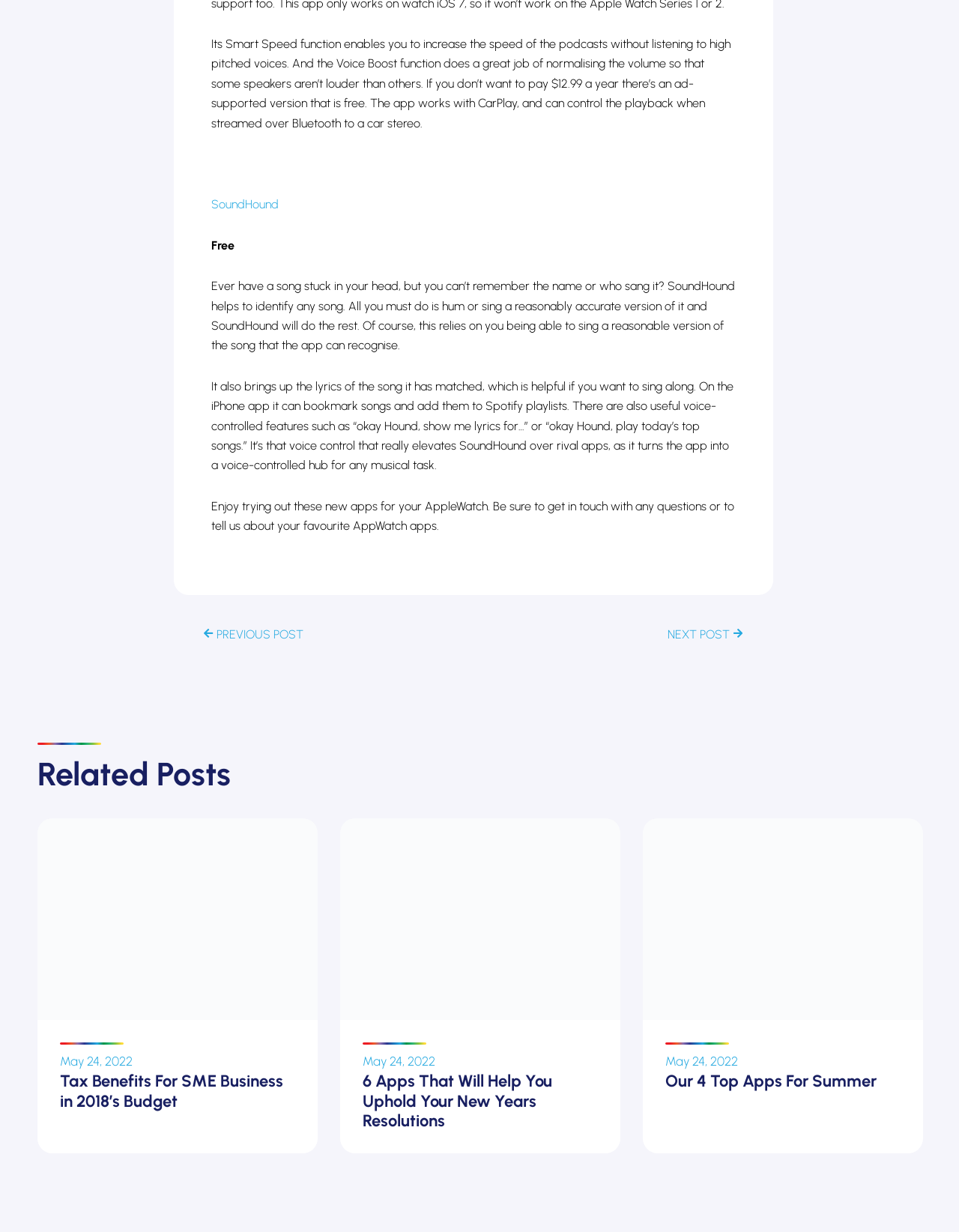Please identify the bounding box coordinates of the area that needs to be clicked to fulfill the following instruction: "Go to previous post."

[0.212, 0.507, 0.493, 0.523]